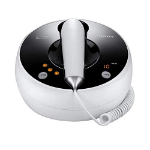Generate an elaborate caption that covers all aspects of the image.

The image displays the MLAY RF Radio Frequency Facial and Body Skin Tightening Machine, a compact and professional-grade device designed for home use. Featuring a sleek, modern design, it includes a control handle with an intuitive layout of buttons indicating various settings. The device is tailored for skin tightening and anti-aging treatments, making it suitable for both facial and body care. It utilizes radio frequency technology aimed at improving skin elasticity and reducing the appearance of fine lines and wrinkles. The overall aesthetic combines functionality with an appealing look, reflecting its intended use in enhancing personal skincare routines.